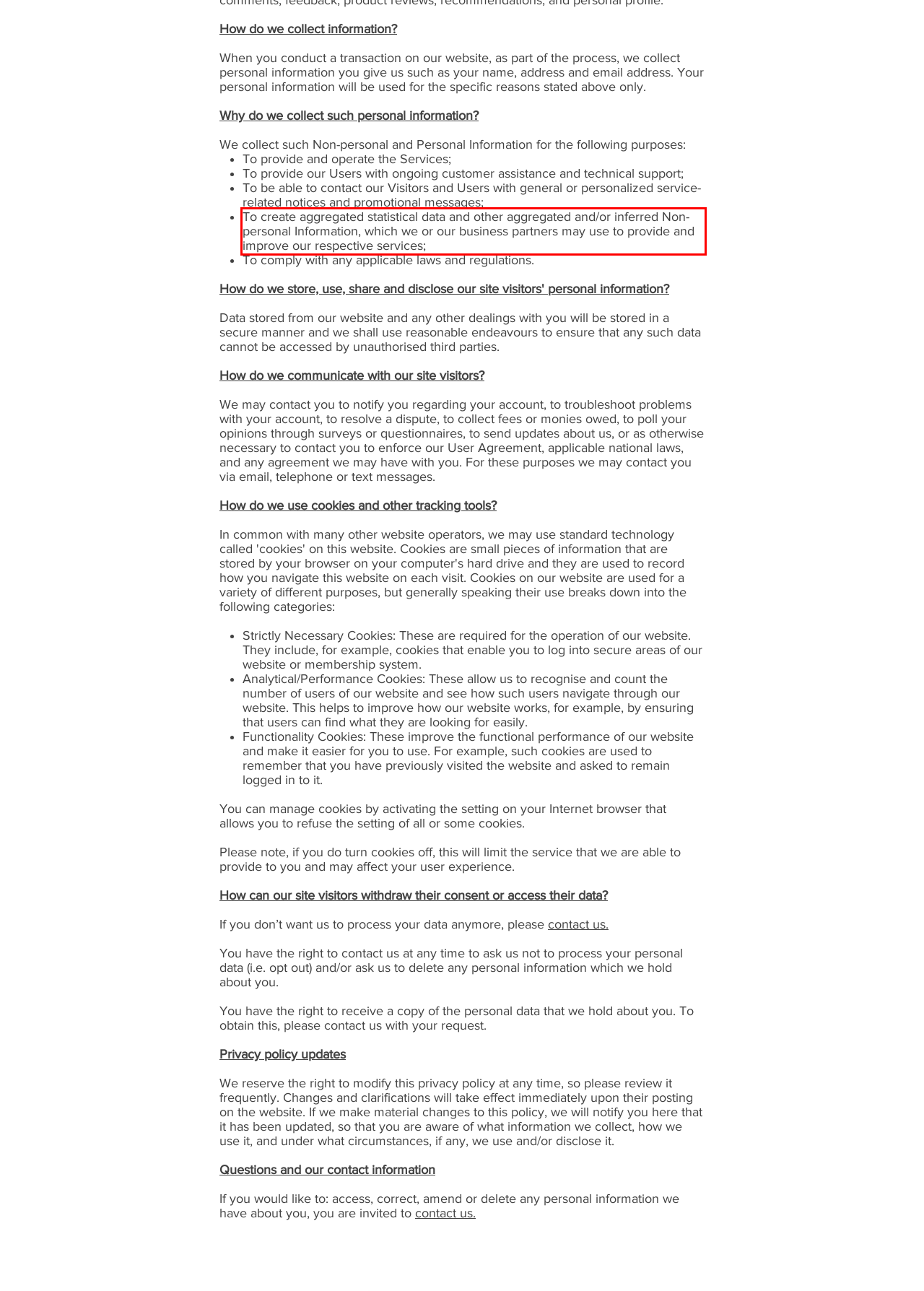Please identify and extract the text from the UI element that is surrounded by a red bounding box in the provided webpage screenshot.

To create aggregated statistical data and other aggregated and/or inferred Non-personal Information, which we or our business partners may use to provide and improve our respective services;